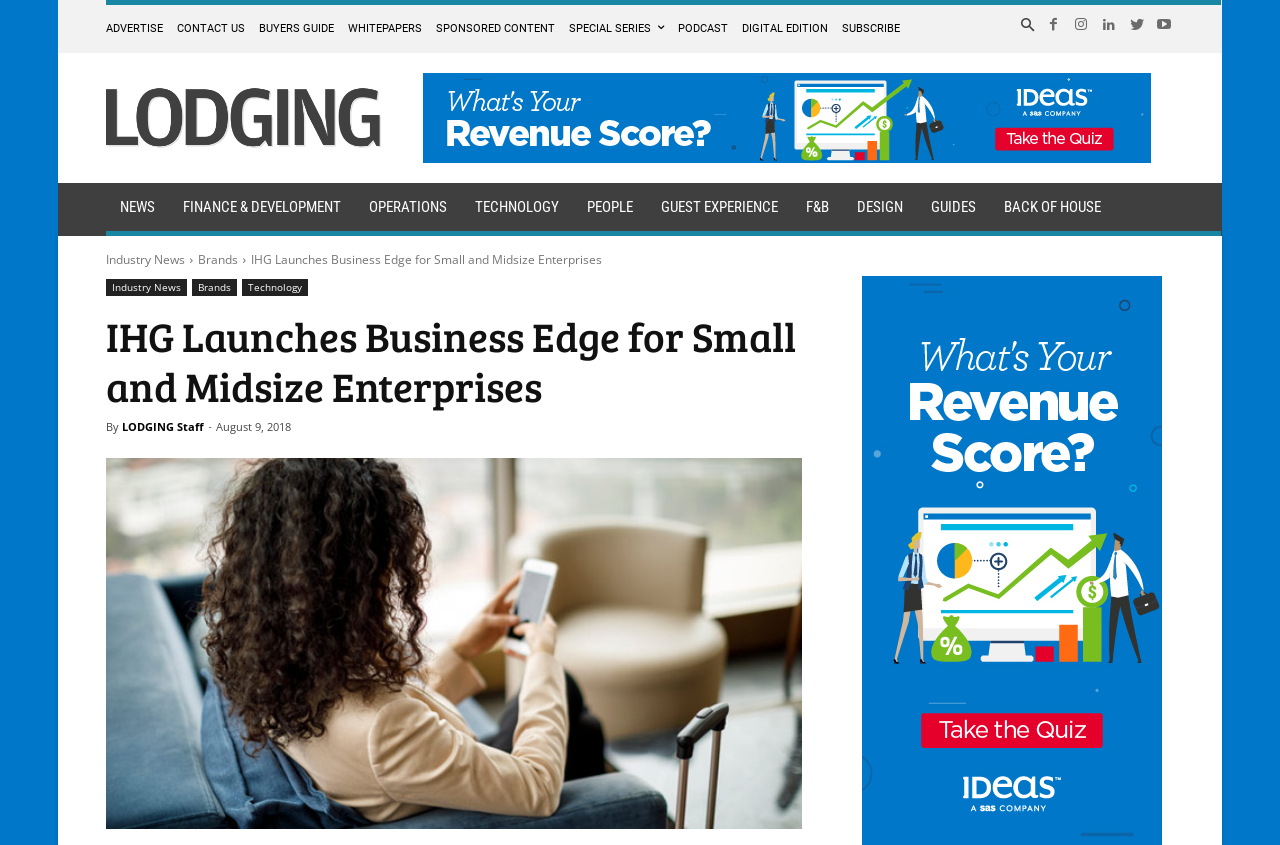What is the topic of the news article?
Using the screenshot, give a one-word or short phrase answer.

Business travel